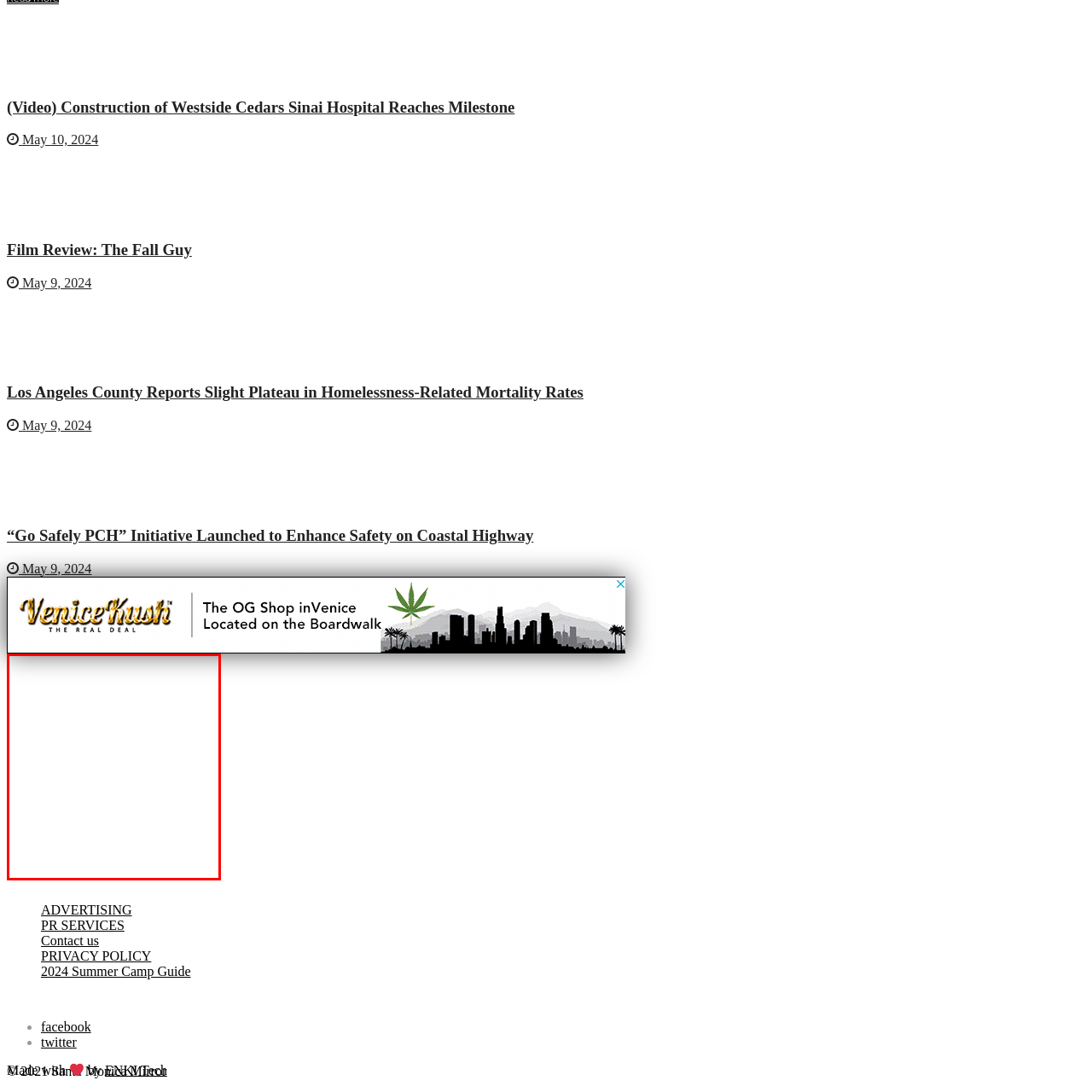Focus on the part of the image that is marked with a yellow outline and respond in detail to the following inquiry based on what you observe: 
What is the purpose of the image on the webpage?

The image serves as a visual representation of the Santa Monica Mirror, which is a publication dedicated to local news and events, and its purpose is to enhance the identity of the publication and engage viewers as they navigate through the webpage.